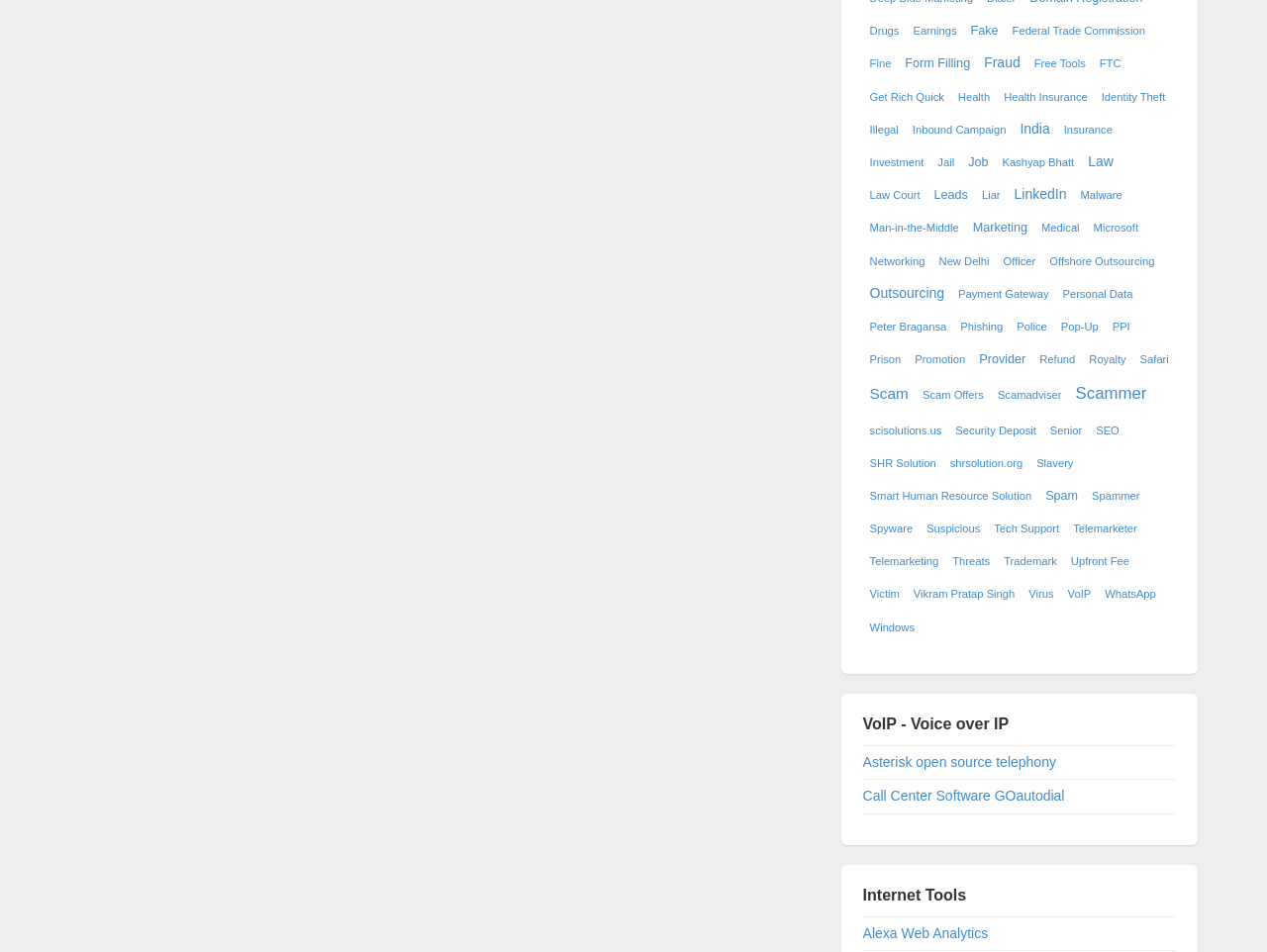Based on the image, provide a detailed response to the question:
What is the topic related to 'Drugs' and 'Health Insurance'?

Based on the webpage, I can see that there are multiple links related to scams, fraud, and illegal activities. The links 'Drugs' and 'Health Insurance' are likely related to scam offers or fraudulent activities, which is a common theme on this webpage.